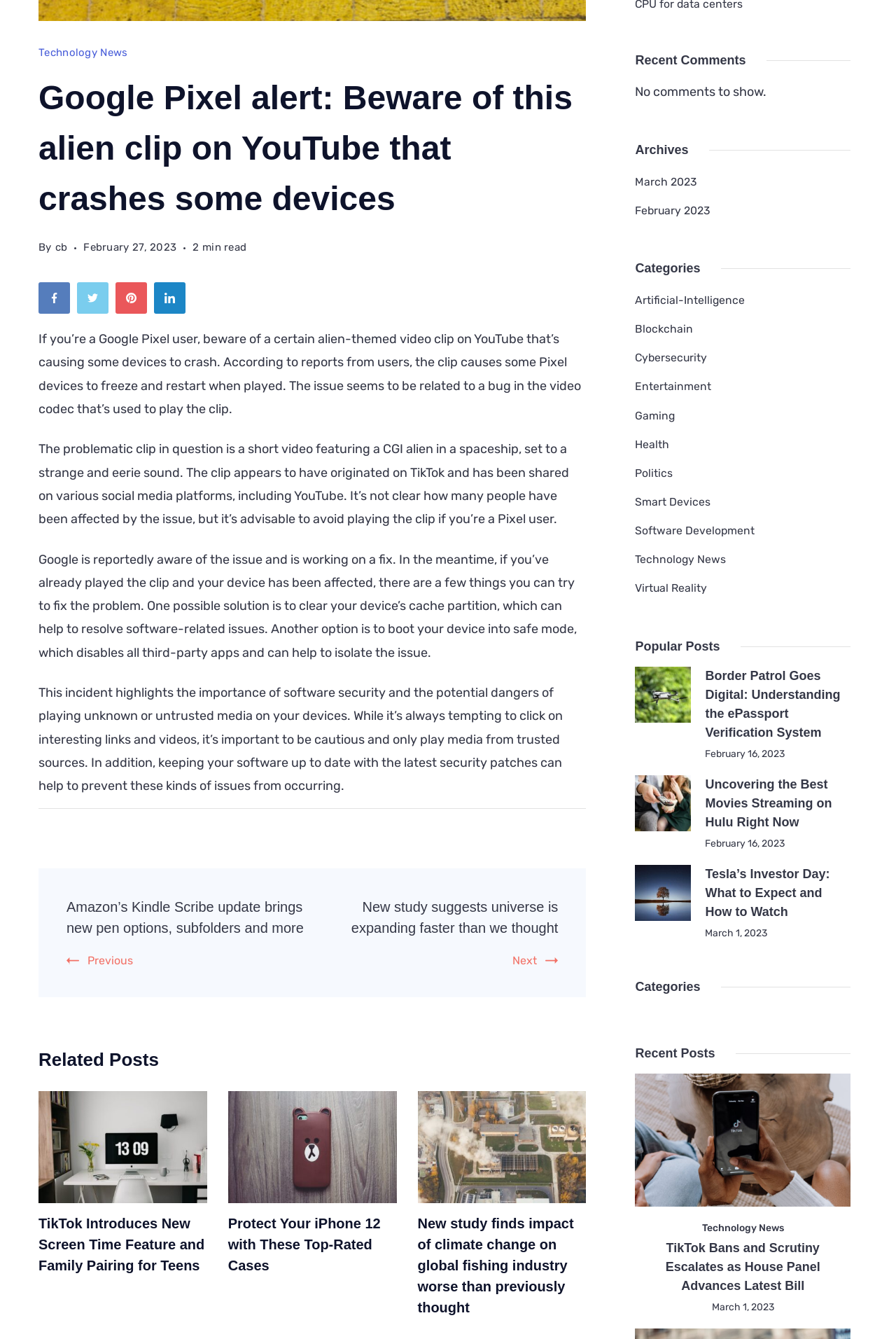Determine the bounding box coordinates of the UI element that matches the following description: "Rentals(current)". The coordinates should be four float numbers between 0 and 1 in the format [left, top, right, bottom].

None